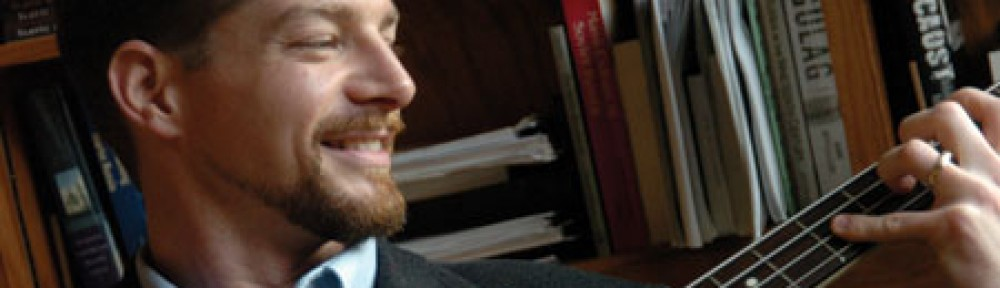Craft a descriptive caption that covers all aspects of the image.

The image features a man smiling as he plays a string instrument, possibly a guitar. He has a well-groomed beard and a confident demeanor, suggesting he enjoys making music. In the background, there are shelves filled with books, indicating an academic or scholarly environment. This imagery aligns with the theme of cultural exploration and commentary evident in the associated course blog titled "Racism: A Permanent Structure?" Additionally, the context of the blog indicates a focus on societal issues through storytelling and personal reflection, which may resonate with the joyful expression captured in the image.